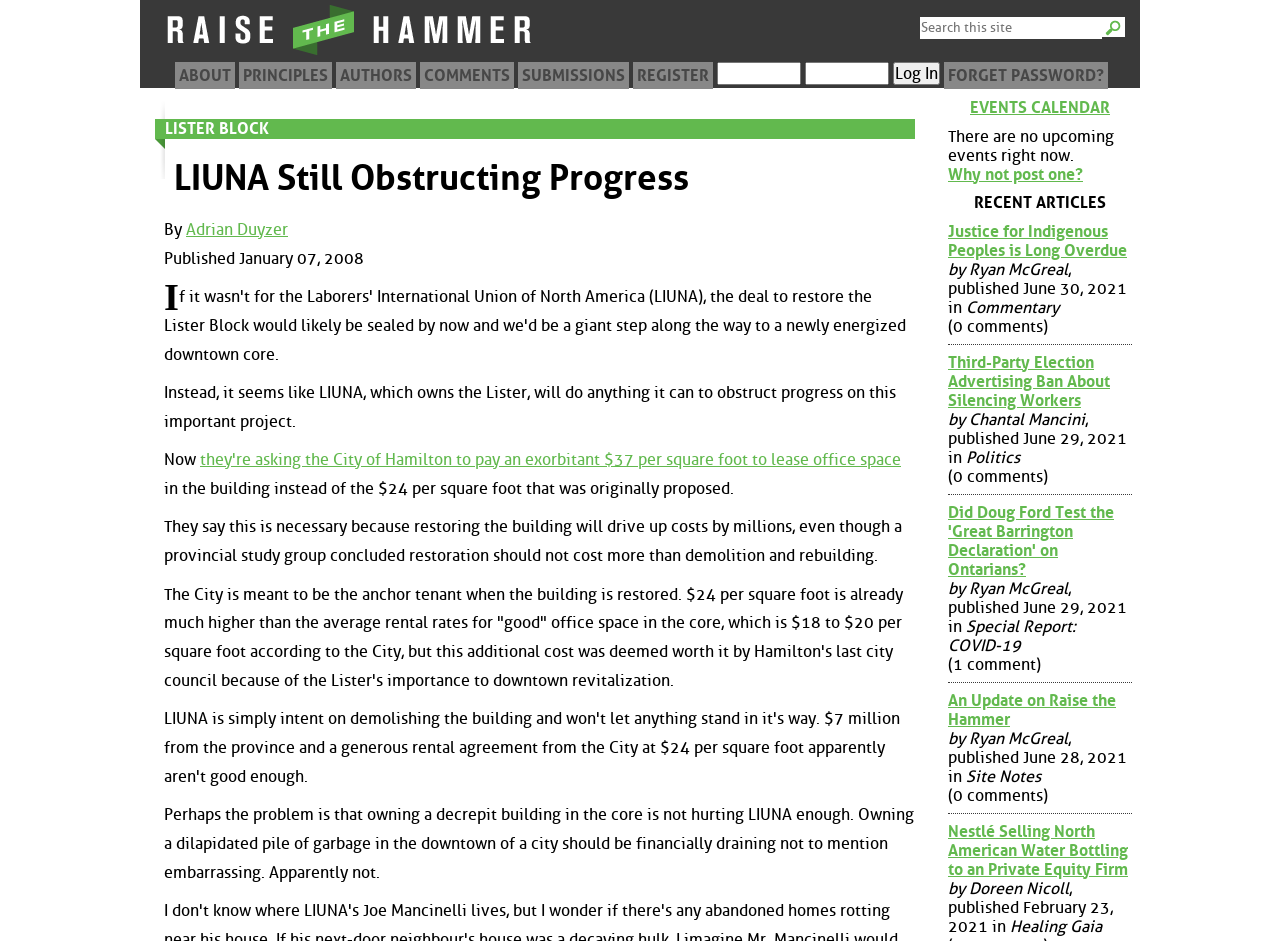Find the bounding box coordinates for the UI element whose description is: "Why not post one?". The coordinates should be four float numbers between 0 and 1, in the format [left, top, right, bottom].

[0.741, 0.175, 0.884, 0.195]